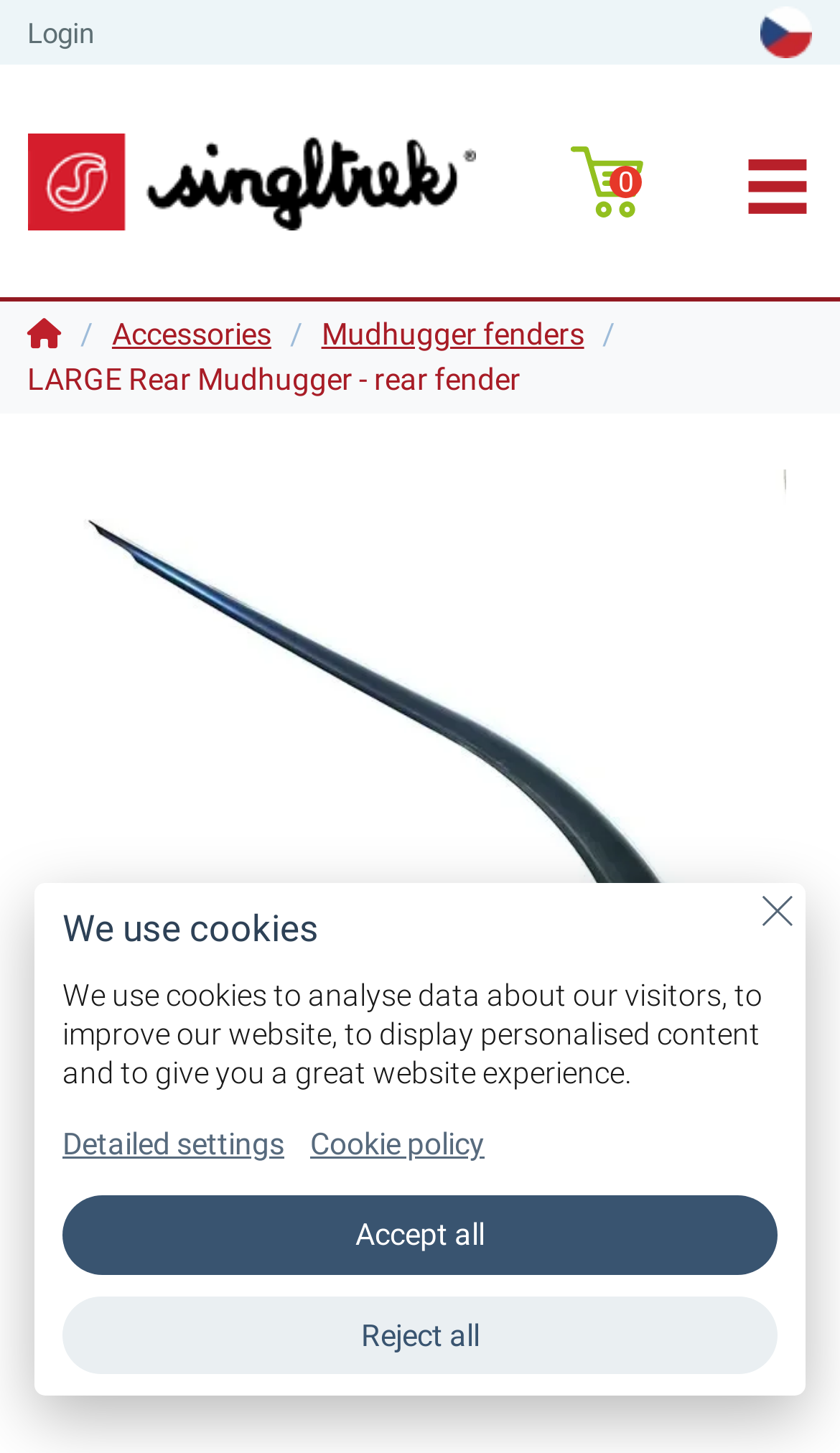Identify the bounding box coordinates for the region to click in order to carry out this instruction: "View LARGE Rear Mudhugger - rear fender product". Provide the coordinates using four float numbers between 0 and 1, formatted as [left, top, right, bottom].

[0.033, 0.249, 0.62, 0.273]